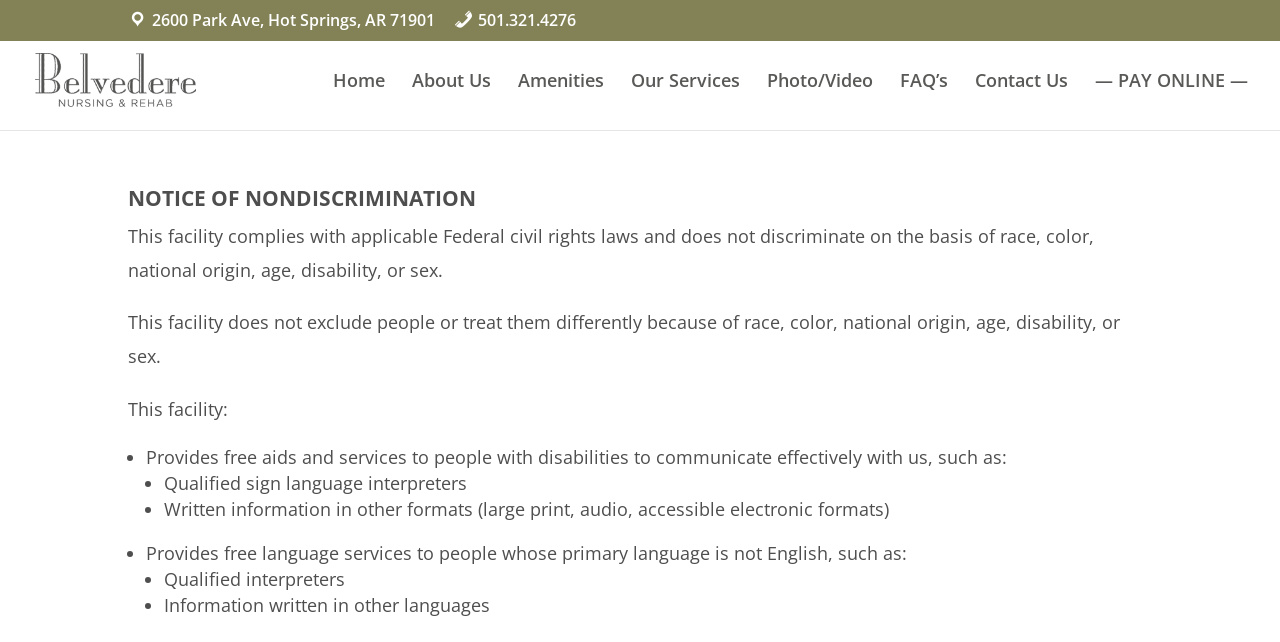Determine the coordinates of the bounding box that should be clicked to complete the instruction: "Visit the home page". The coordinates should be represented by four float numbers between 0 and 1: [left, top, right, bottom].

[0.26, 0.114, 0.301, 0.202]